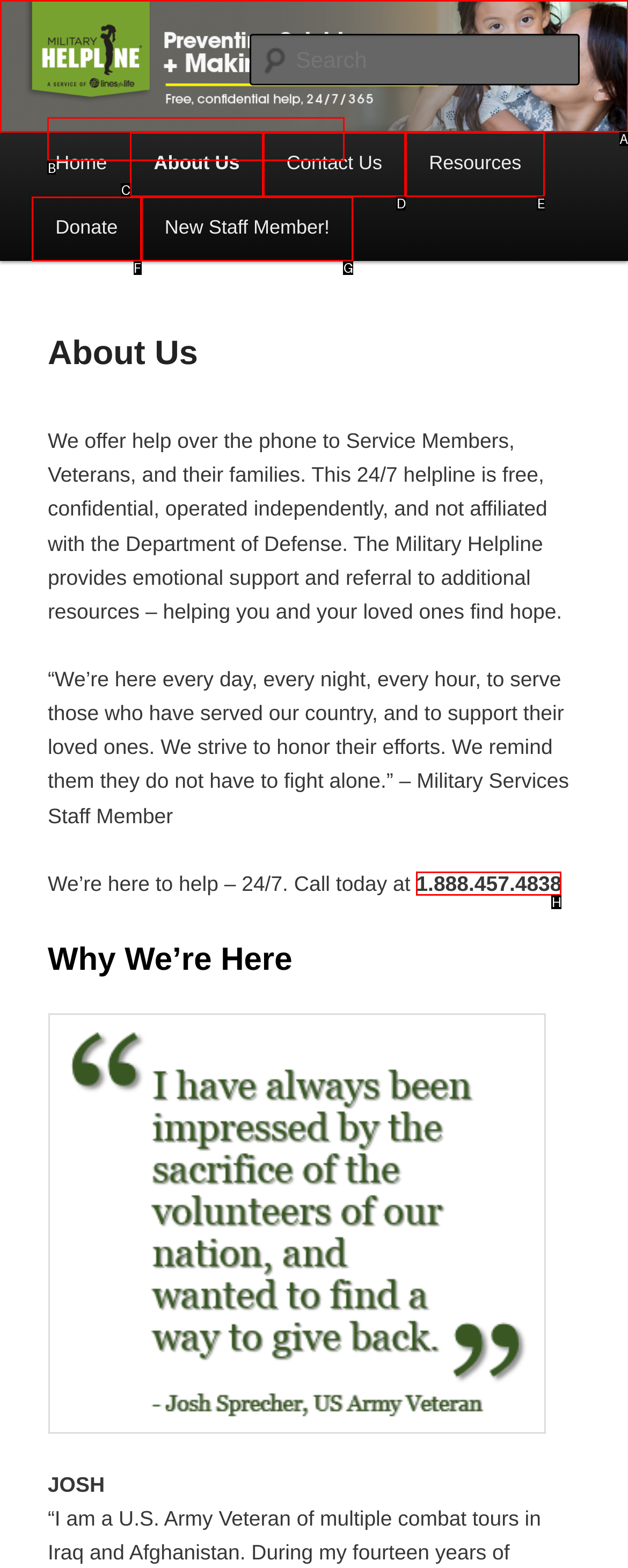For the task: Call the helpline, specify the letter of the option that should be clicked. Answer with the letter only.

H